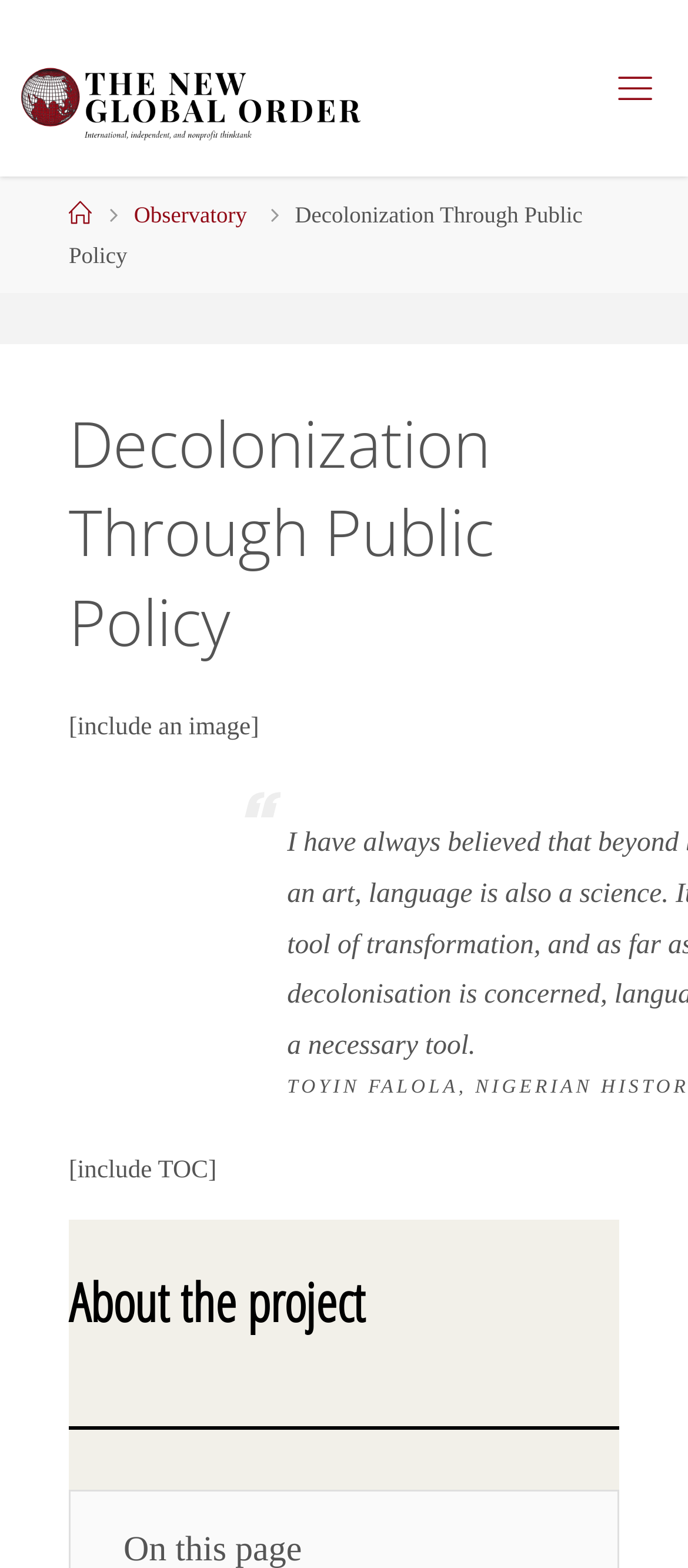Provide your answer in one word or a succinct phrase for the question: 
What is the orientation of the separator?

horizontal